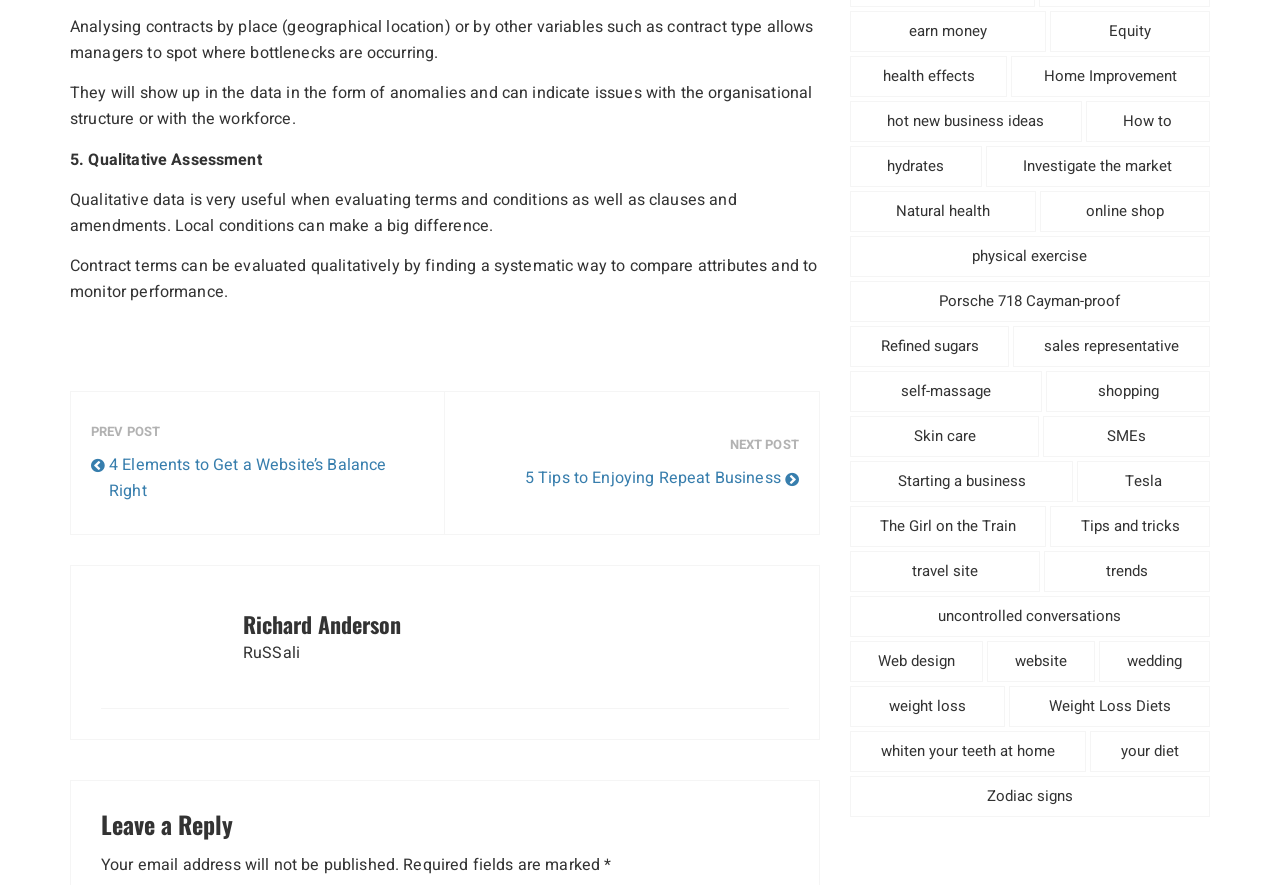Please specify the bounding box coordinates of the clickable region necessary for completing the following instruction: "Click on 'earn money'". The coordinates must consist of four float numbers between 0 and 1, i.e., [left, top, right, bottom].

[0.664, 0.012, 0.817, 0.058]